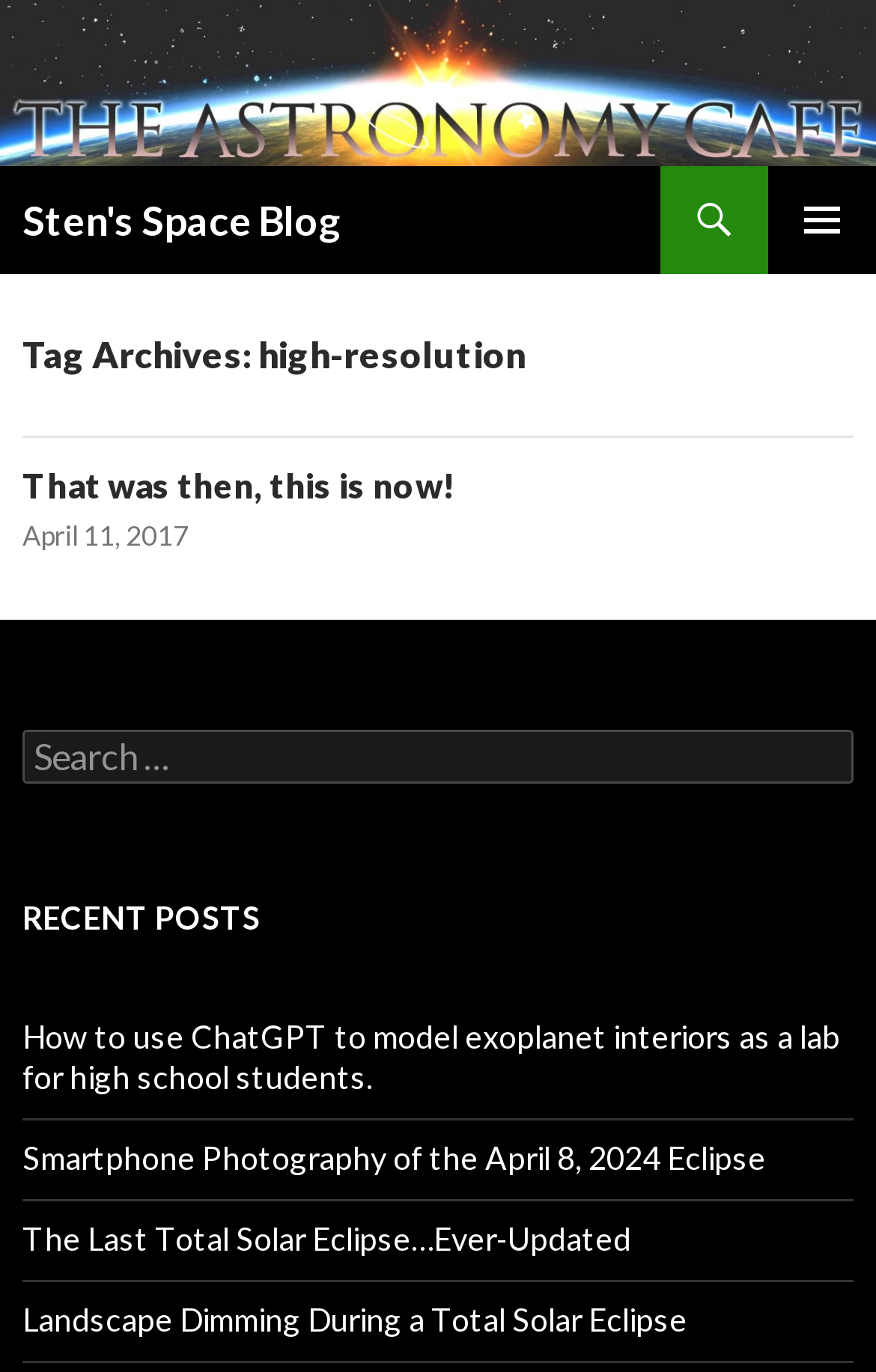Determine the bounding box coordinates for the UI element matching this description: "April 11, 2017".

[0.026, 0.378, 0.215, 0.403]